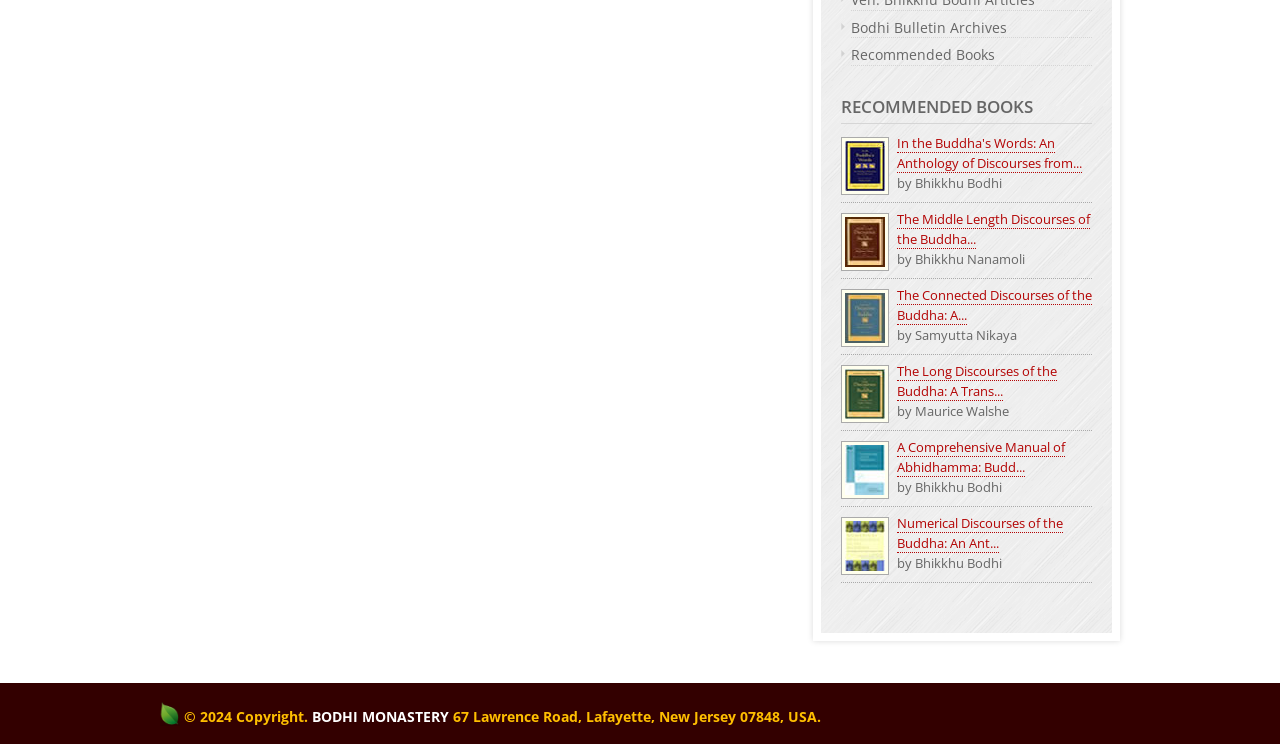Identify the bounding box for the UI element that is described as follows: "Recommended Books".

[0.665, 0.061, 0.853, 0.089]